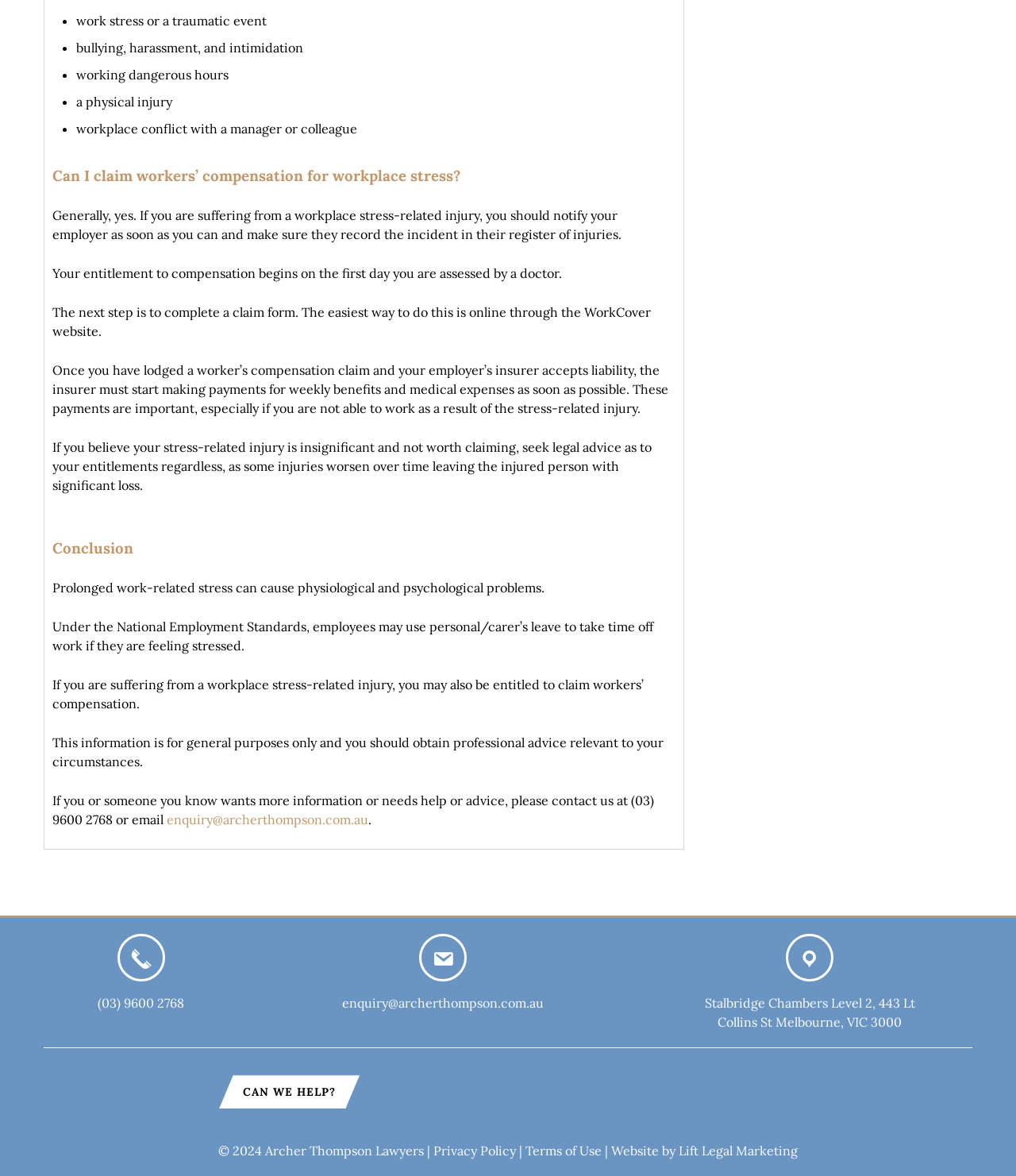Identify the bounding box coordinates of the part that should be clicked to carry out this instruction: "Call (03) 9600 2768 for more information".

[0.096, 0.845, 0.182, 0.861]